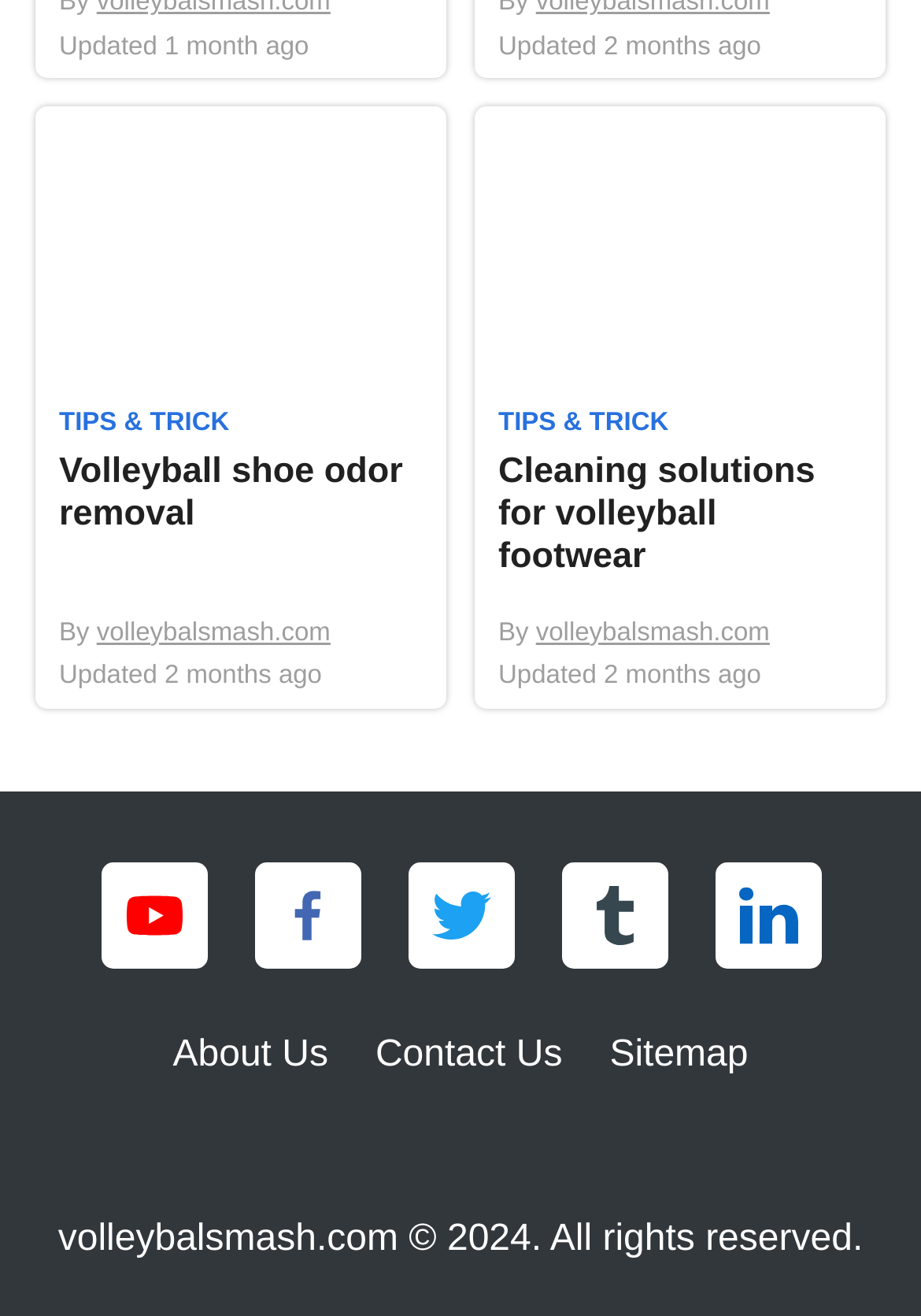Please determine the bounding box coordinates of the element's region to click for the following instruction: "Contact Pampered Pets Manhattan".

None